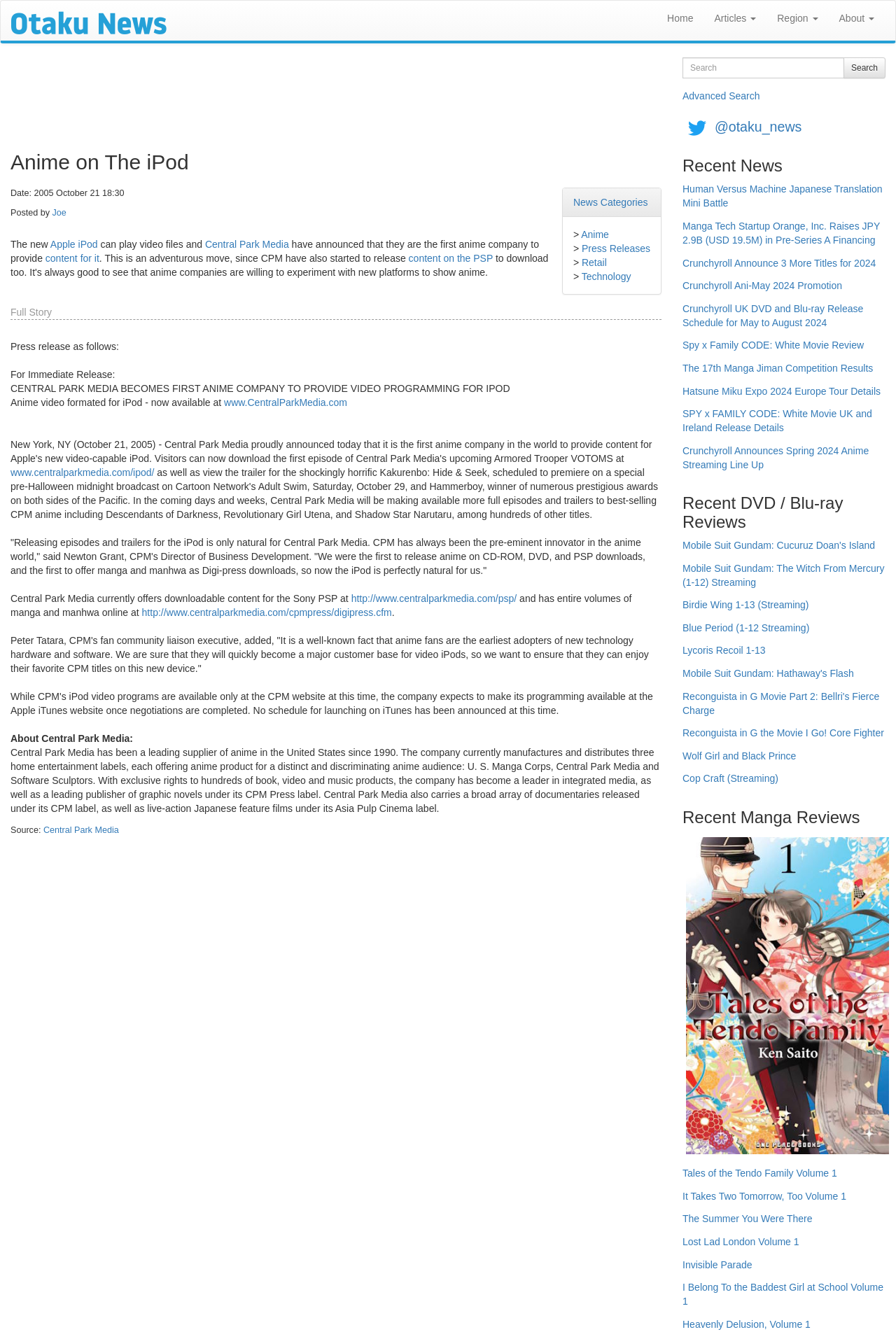Please determine the bounding box coordinates of the clickable area required to carry out the following instruction: "Click on the 'Home' link". The coordinates must be four float numbers between 0 and 1, represented as [left, top, right, bottom].

[0.733, 0.001, 0.786, 0.027]